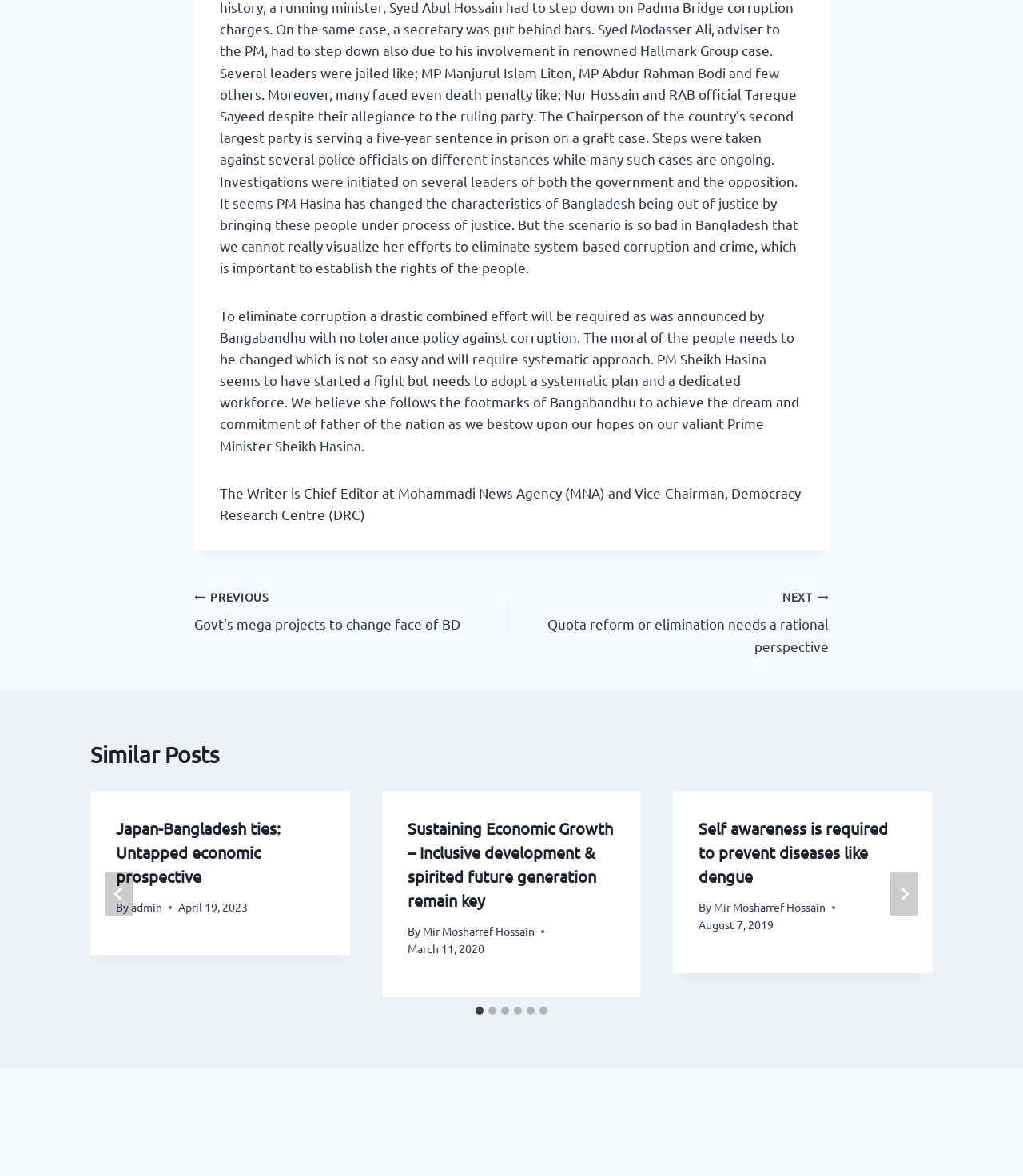Identify the bounding box of the UI element described as follows: "Japan-Bangladesh ties: Untapped economic prospective". Provide the coordinates as four float numbers in the range of 0 to 1 [left, top, right, bottom].

[0.113, 0.695, 0.274, 0.753]